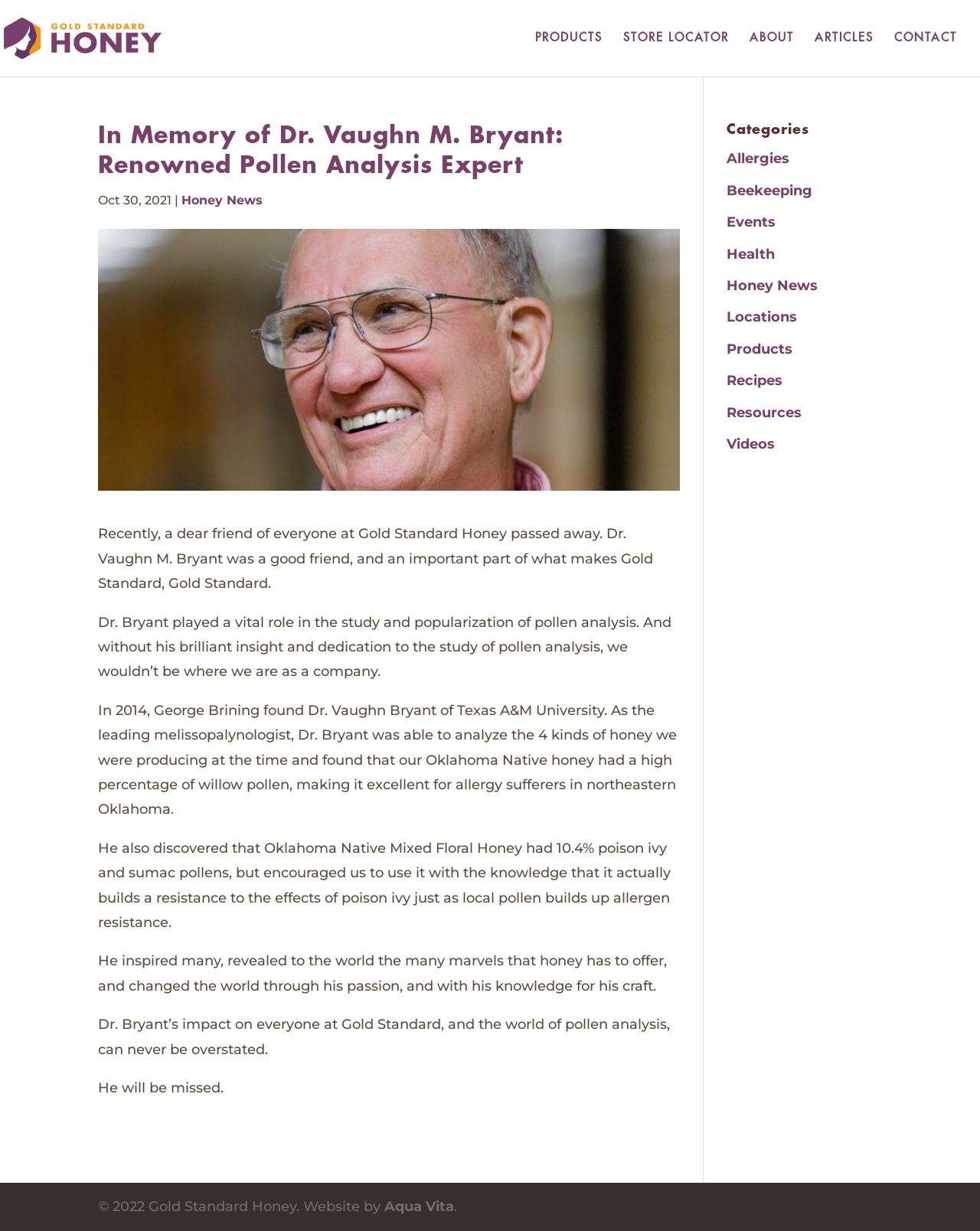Find the bounding box coordinates for the UI element whose description is: "Resources". The coordinates should be four float numbers between 0 and 1, in the format [left, top, right, bottom].

[0.741, 0.328, 0.818, 0.342]